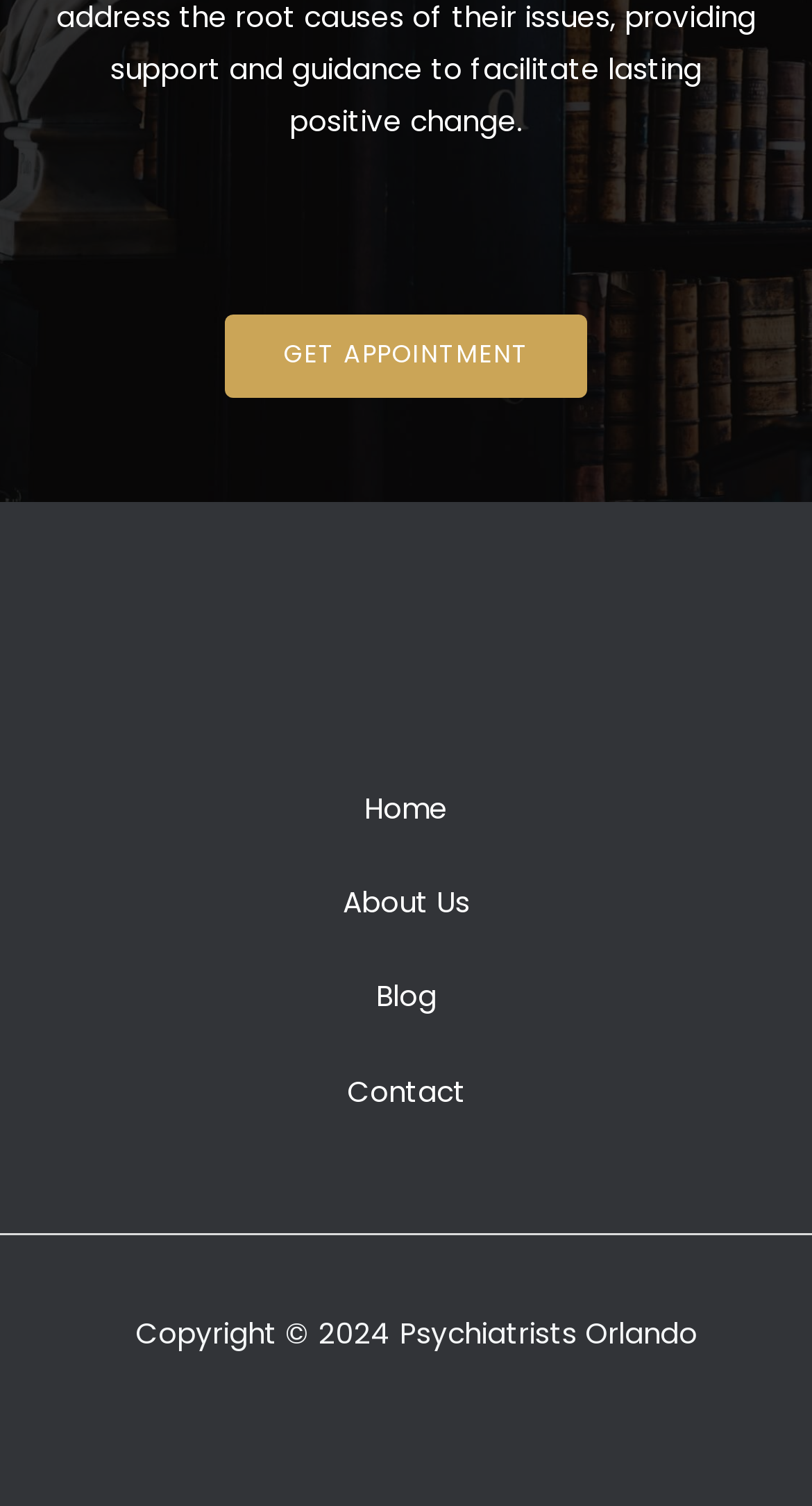What is the copyright year of the website?
Based on the image, give a one-word or short phrase answer.

2024